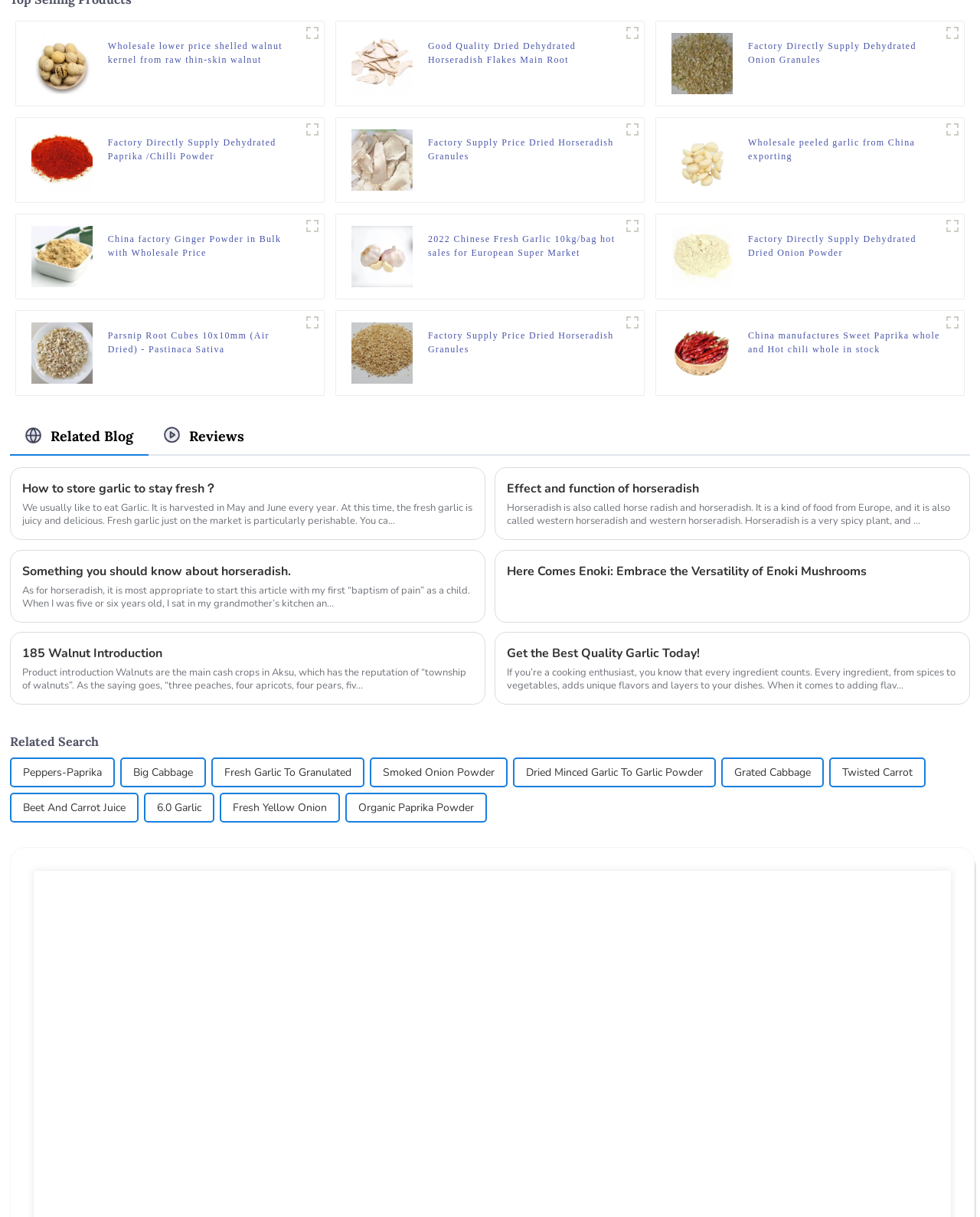Pinpoint the bounding box coordinates of the clickable element to carry out the following instruction: "View wholesale lower price shelled walnut kernel."

[0.11, 0.032, 0.307, 0.054]